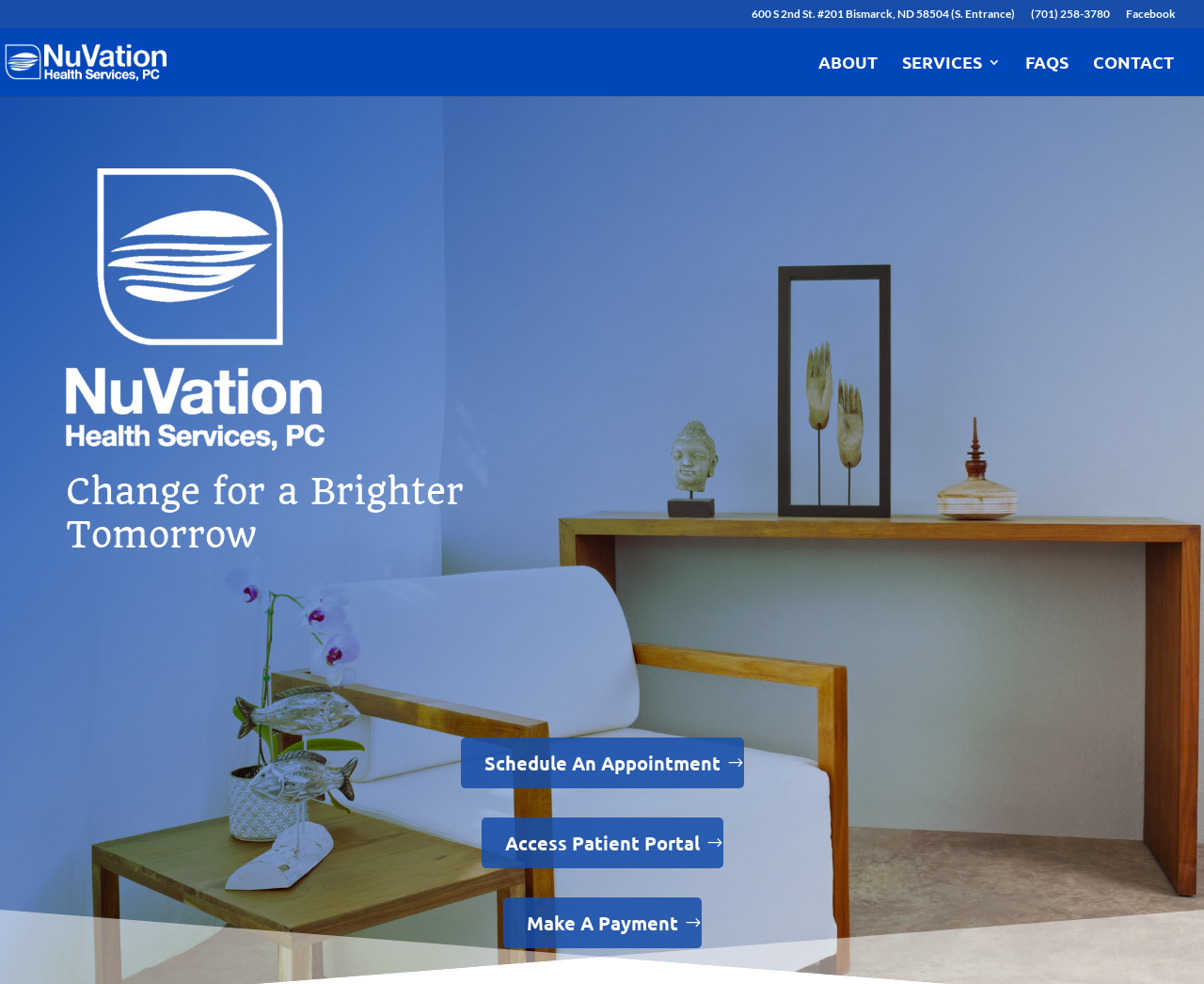Locate the bounding box coordinates of the area where you should click to accomplish the instruction: "Access the patient portal".

[0.4, 0.831, 0.6, 0.882]